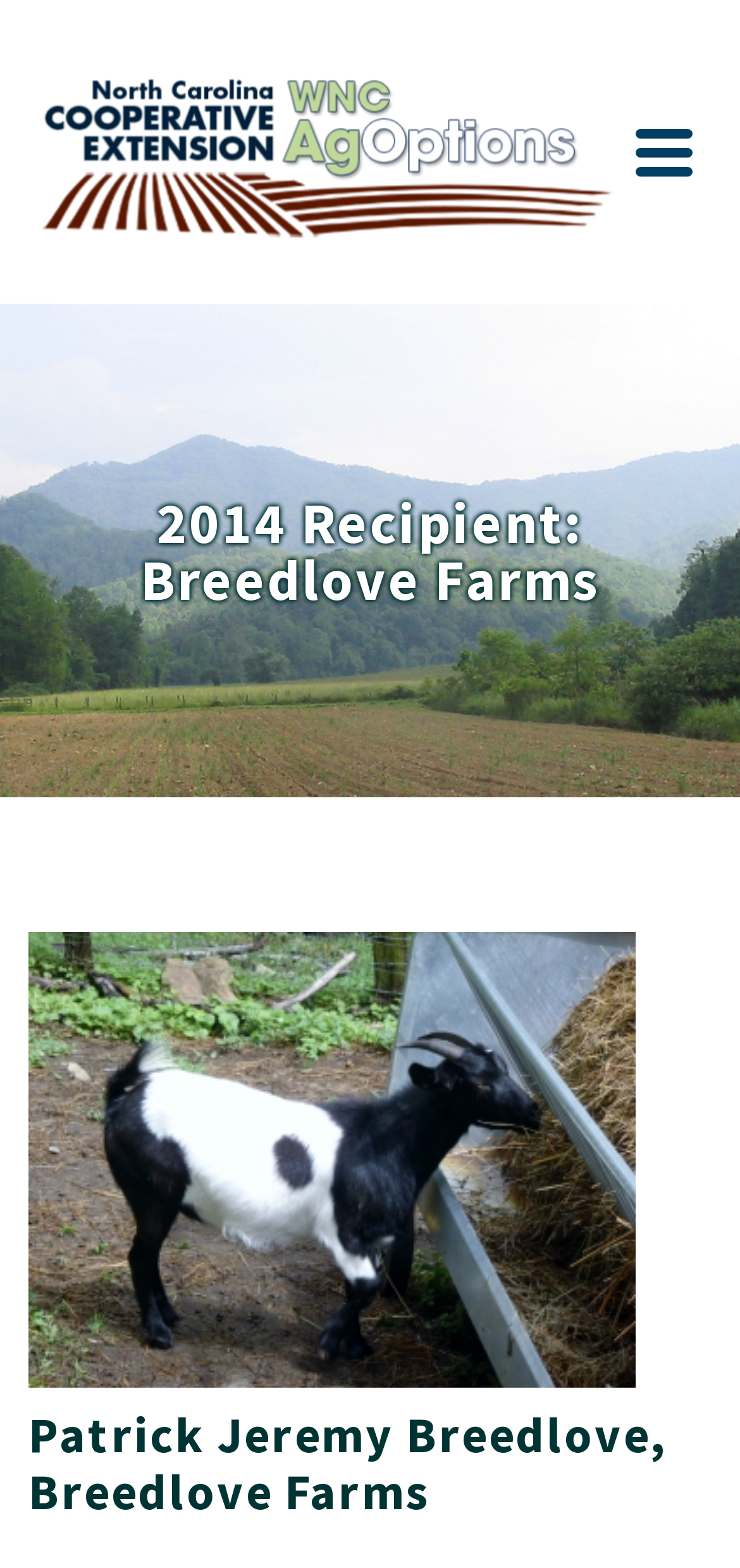Reply to the question below using a single word or brief phrase:
What is the date mentioned on the webpage?

June 30, 2014